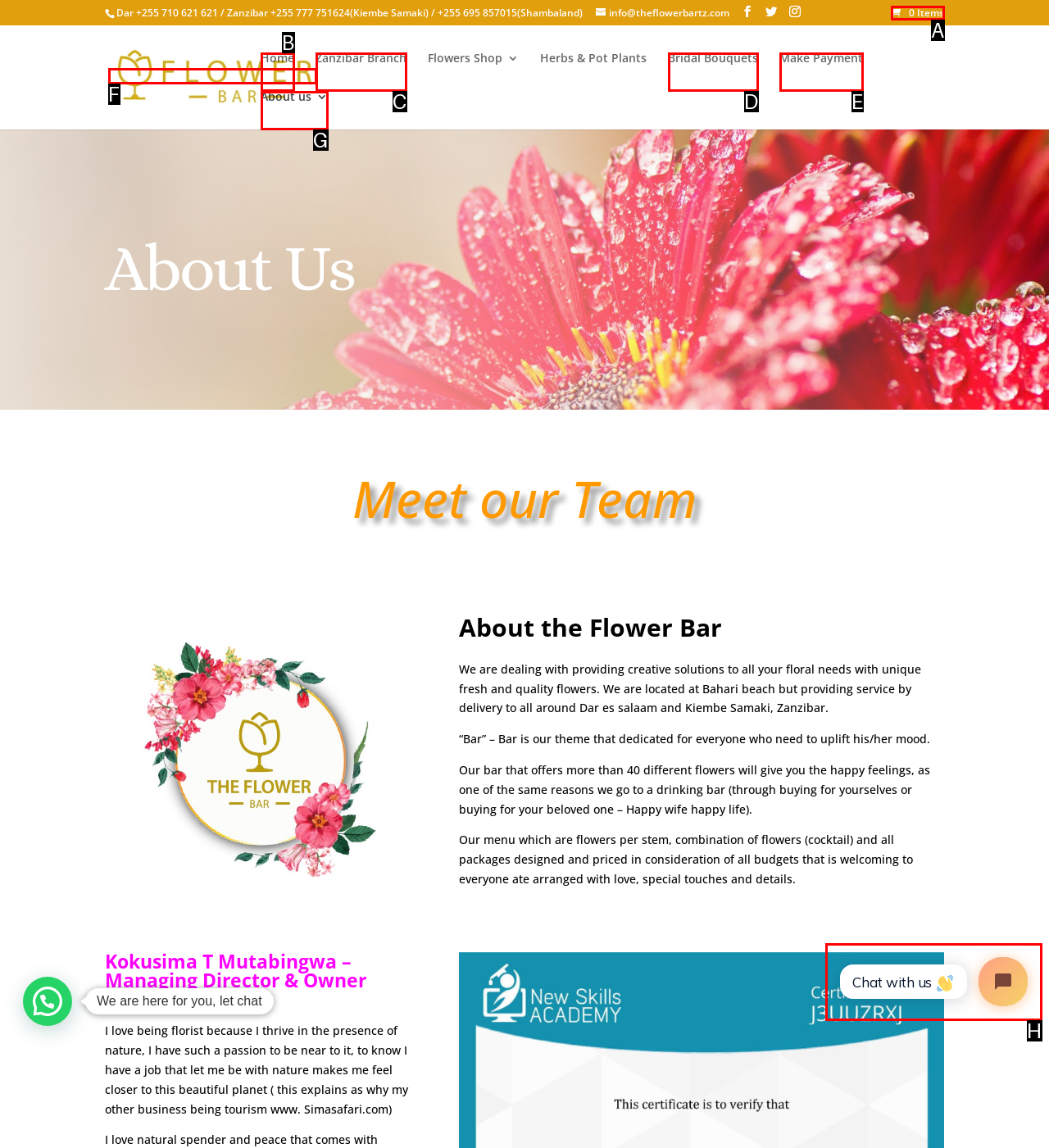Identify the HTML element that should be clicked to accomplish the task: Start a chat with the Flower Bar
Provide the option's letter from the given choices.

H